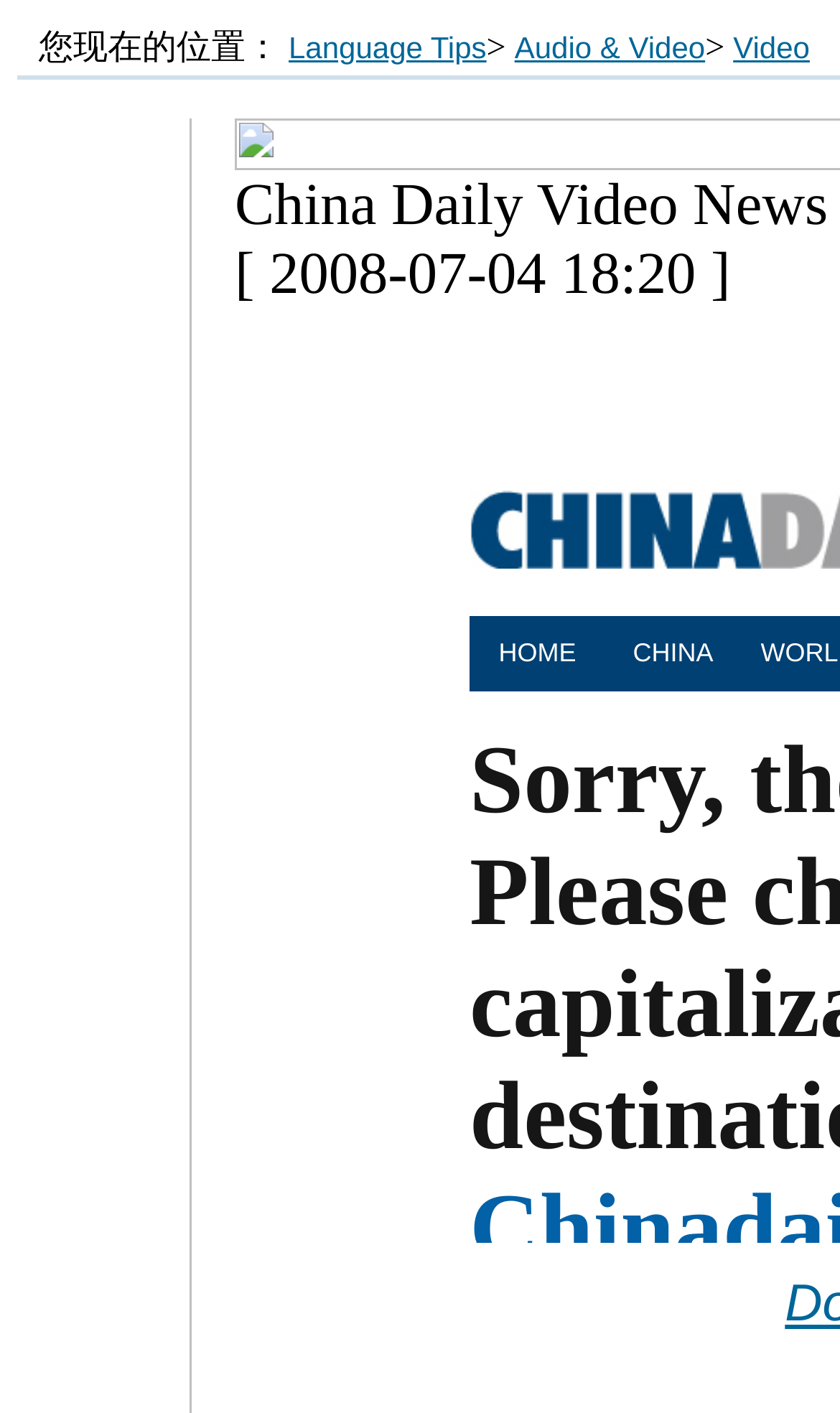Using the information shown in the image, answer the question with as much detail as possible: What is the position of the 'Video' link?

I found the position of the 'Video' link by comparing the x1 and x2 coordinates of the link elements. The 'Video' link has the largest x2 coordinate value among the three link elements, which means it is located at the rightmost position.